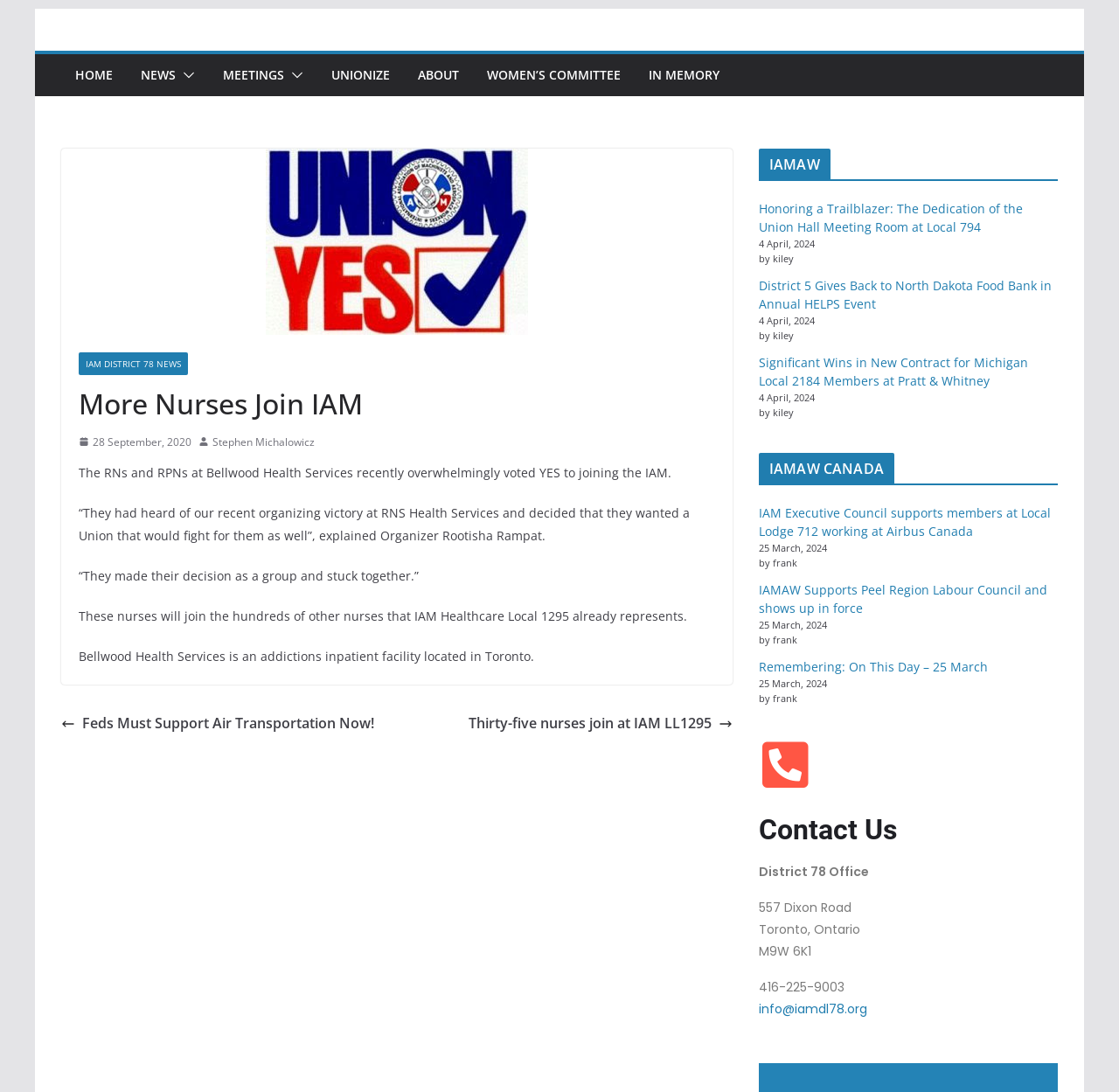Please identify and generate the text content of the webpage's main heading.

More Nurses Join IAM